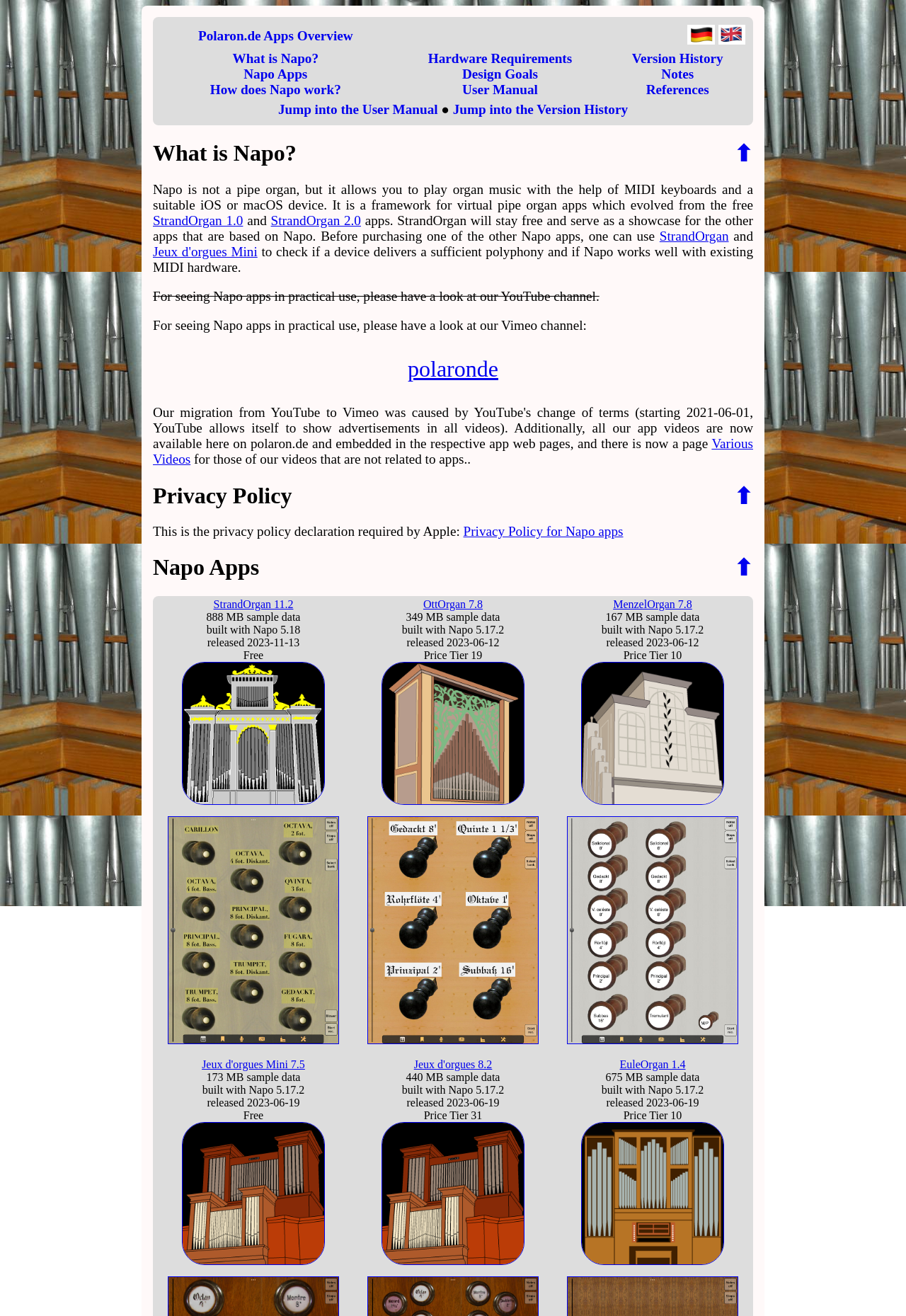Can you specify the bounding box coordinates for the region that should be clicked to fulfill this instruction: "Switch to English language".

[0.793, 0.025, 0.823, 0.036]